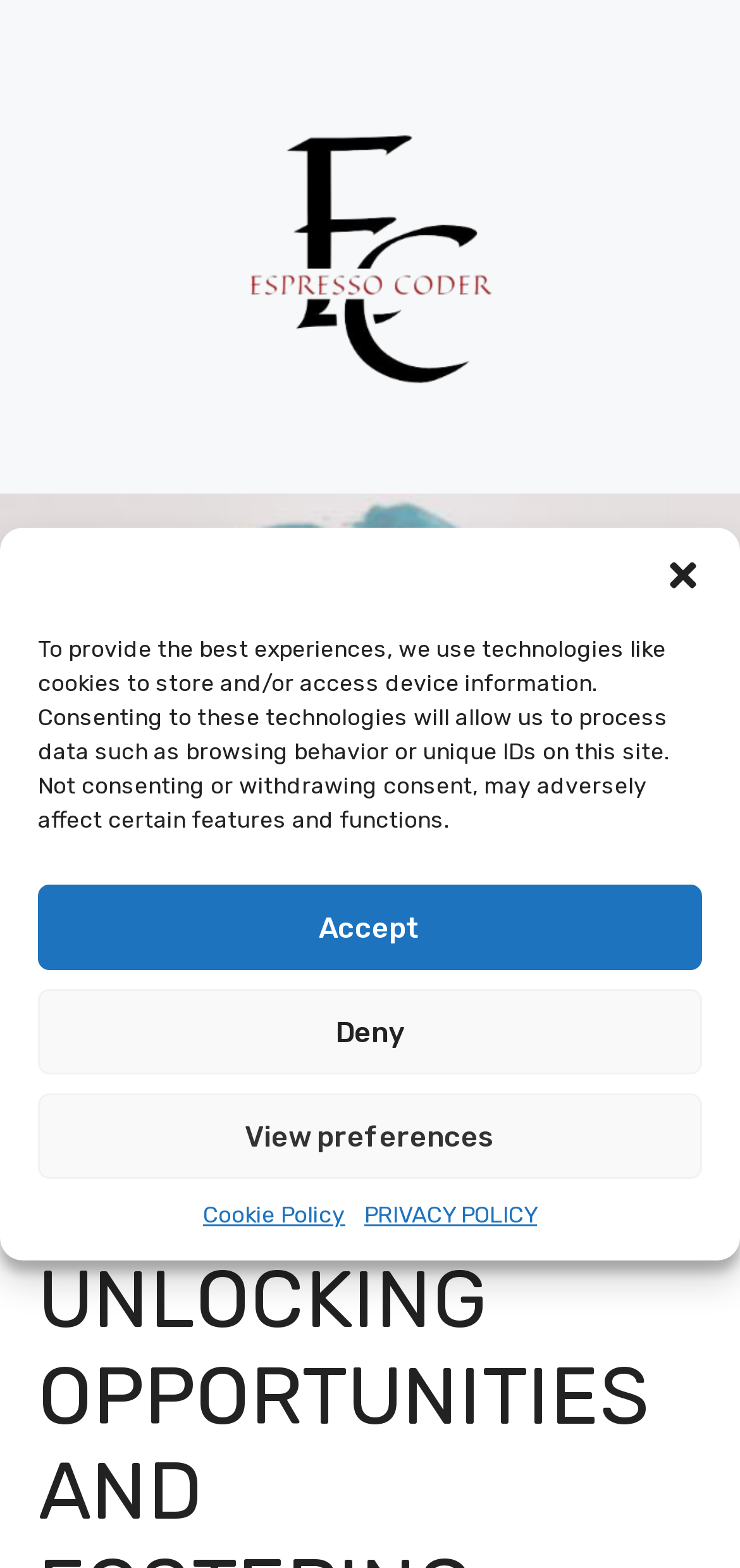What is the logo of the website? Based on the image, give a response in one word or a short phrase.

espressocoder